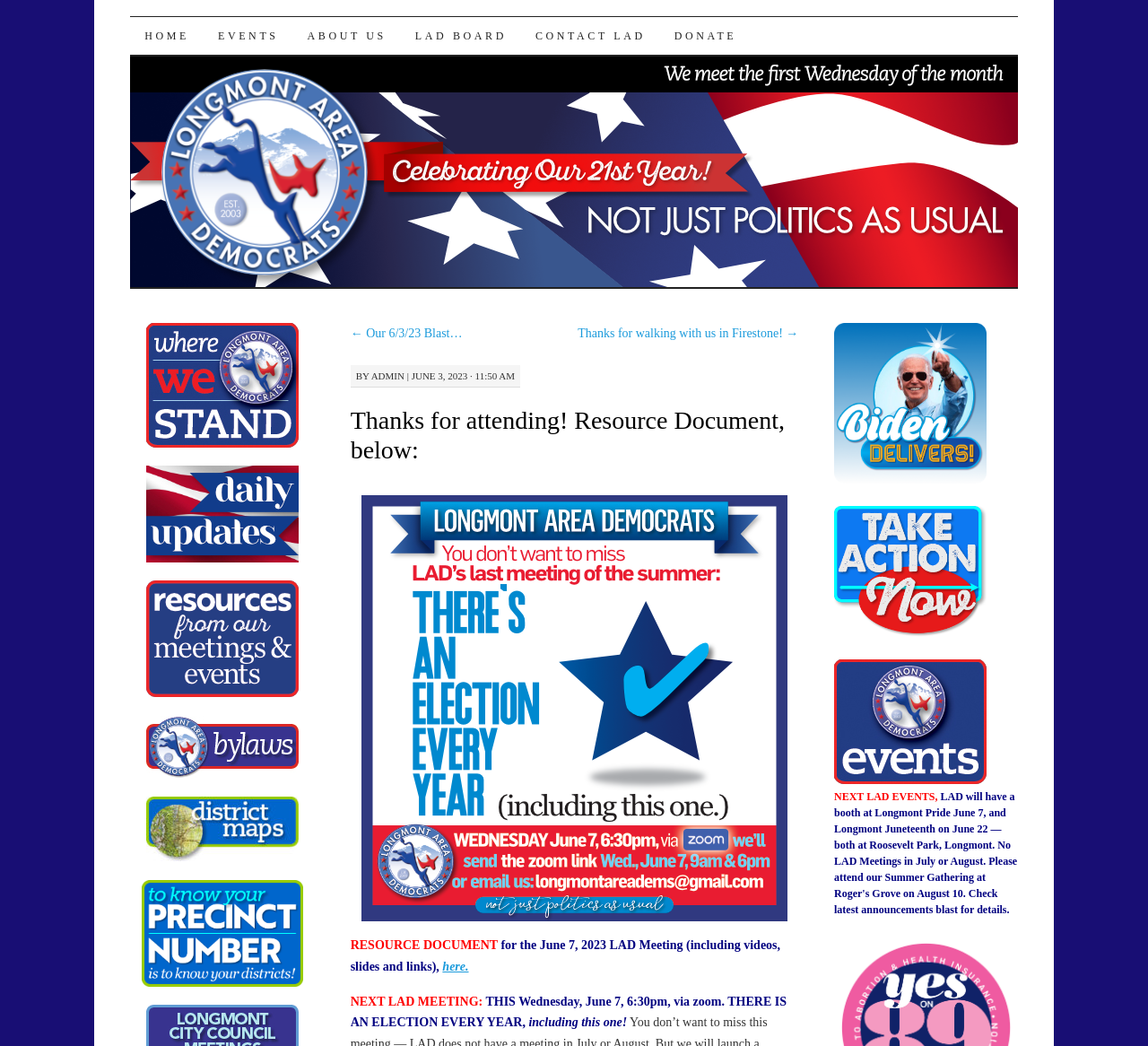Create an elaborate caption that covers all aspects of the webpage.

The webpage appears to be a resource page for the Longmont Area Democrats, with a focus on providing information and resources related to their events and meetings.

At the top of the page, there is a navigation menu with links to different sections of the website, including "HOME", "EVENTS", "ABOUT US", "LAD BOARD", "CONTACT LAD", and "DONATE". Below this menu, there is a prominent link to "SKIP TO CONTENT".

The main content of the page is divided into two columns. The left column contains a series of links and images, including a link to a resource document and several images that appear to be social media icons or buttons.

The right column contains the main text content of the page, which includes a heading that reads "Thanks for attending! Resource Document, below:". Below this heading, there is a link to the resource document, followed by a series of paragraphs that provide information about the document and upcoming events.

The text content includes a message thanking attendees for participating in an event, followed by a description of the resource document and its contents. There is also information about the next LAD meeting, including the date, time, and location.

Throughout the page, there are several links and images that provide additional resources and information. The overall layout of the page is clean and easy to navigate, with clear headings and concise text.